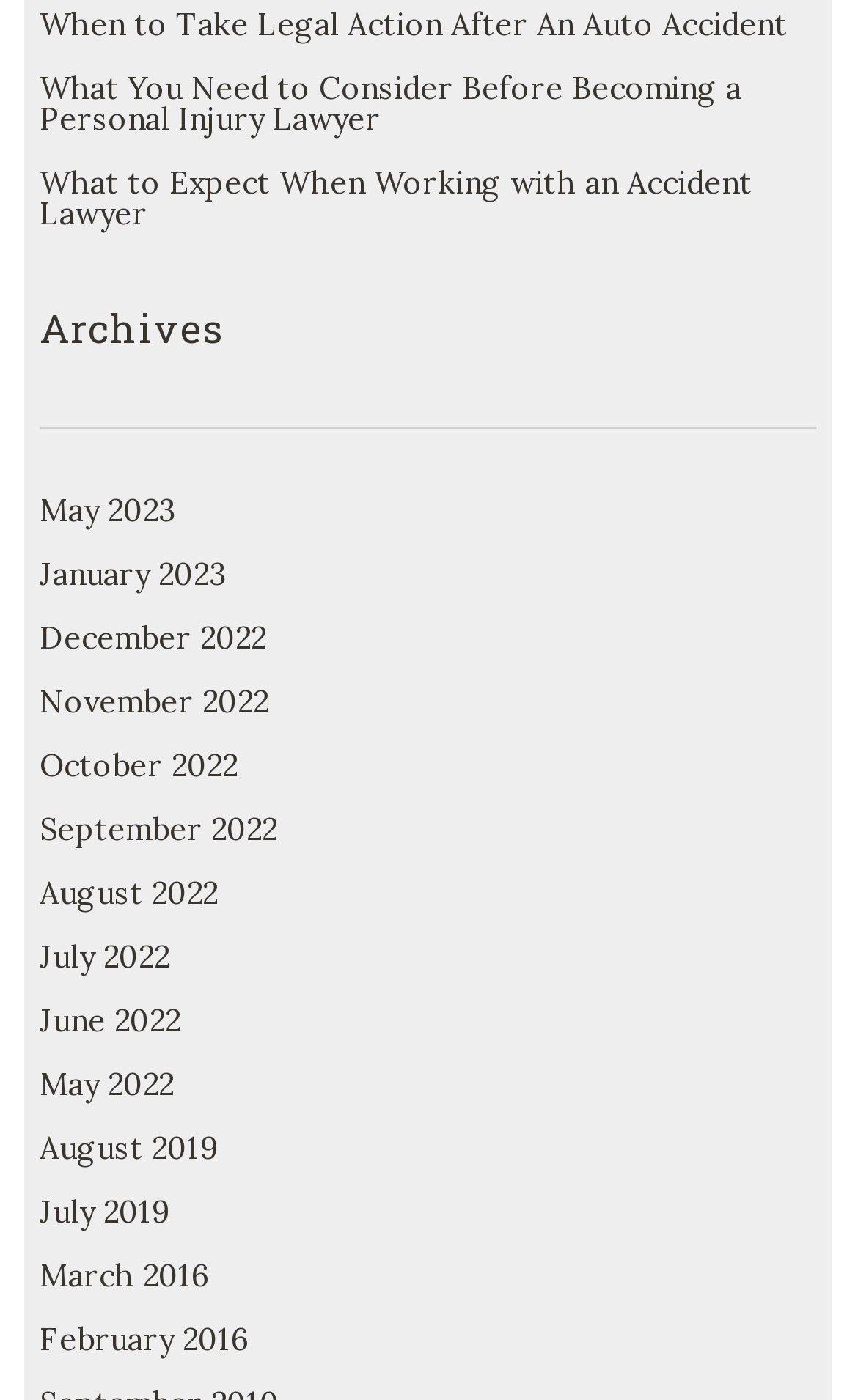Please specify the bounding box coordinates for the clickable region that will help you carry out the instruction: "Read about when to take legal action after an auto accident".

[0.046, 0.003, 0.918, 0.031]